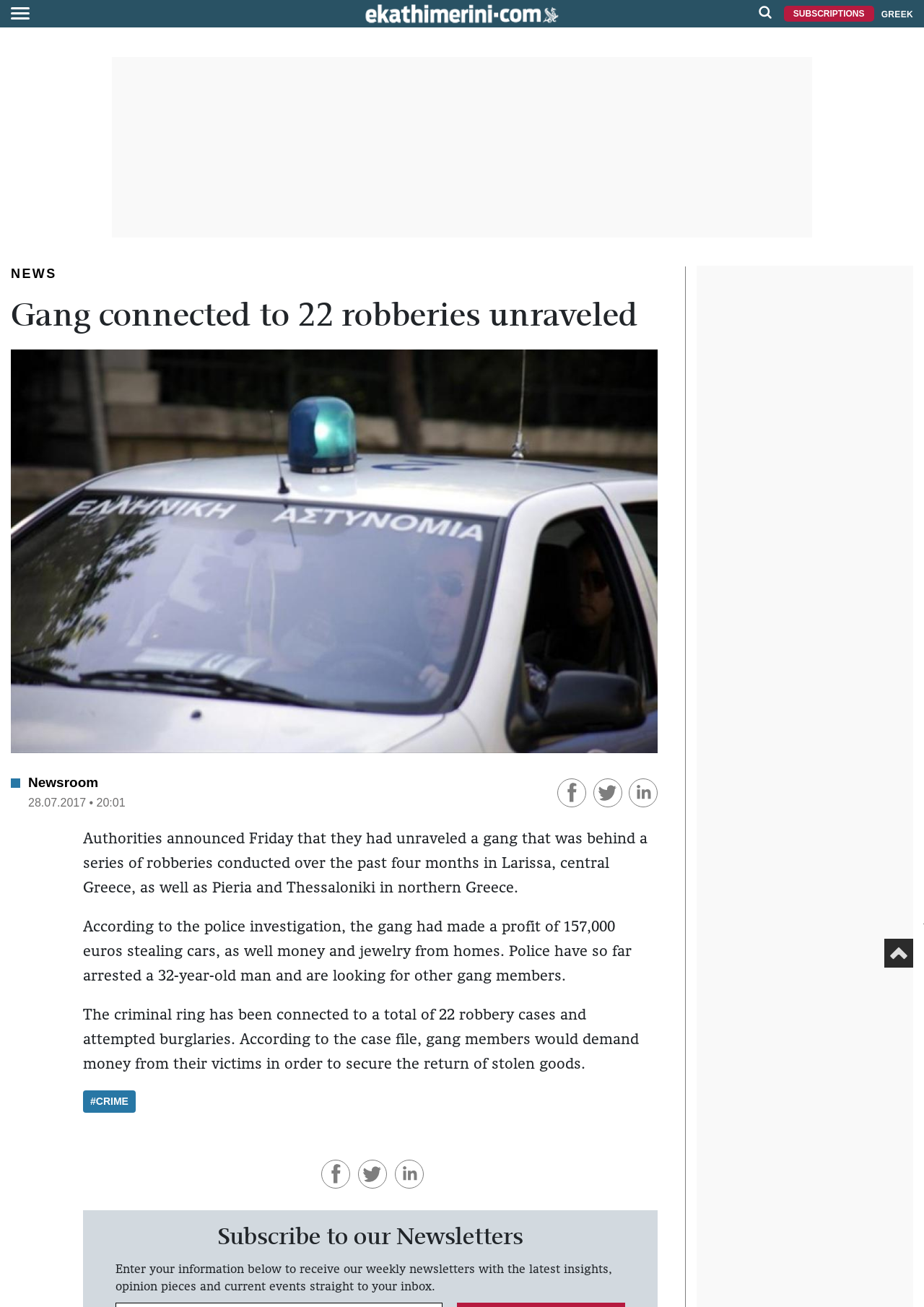Give a short answer to this question using one word or a phrase:
How many robbery cases are connected to the gang?

22